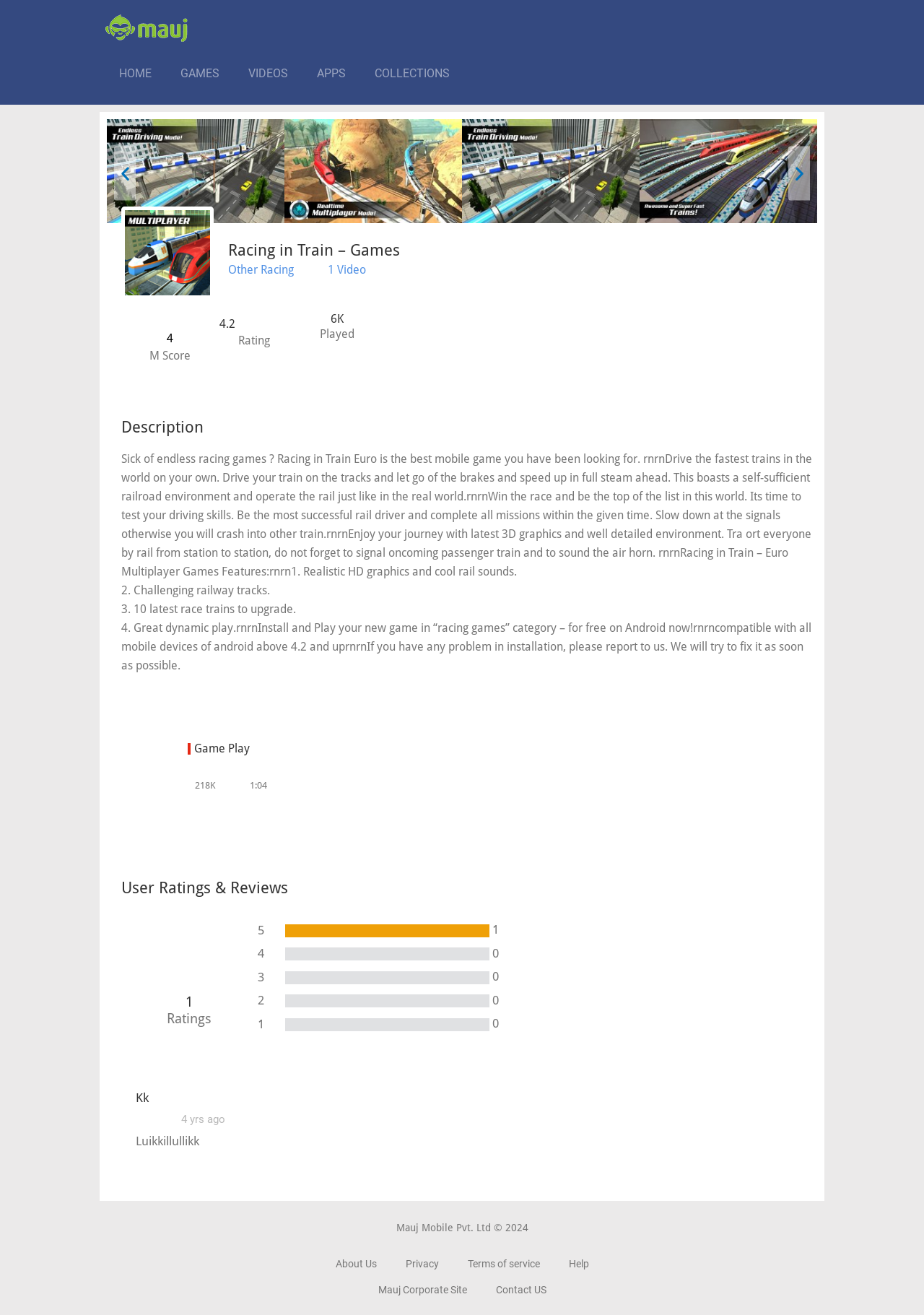Given the content of the image, can you provide a detailed answer to the question?
How many people have played the game?

The number of people who have played the game can be found in the game information section, specifically in the '6K' played count displayed below the game description.